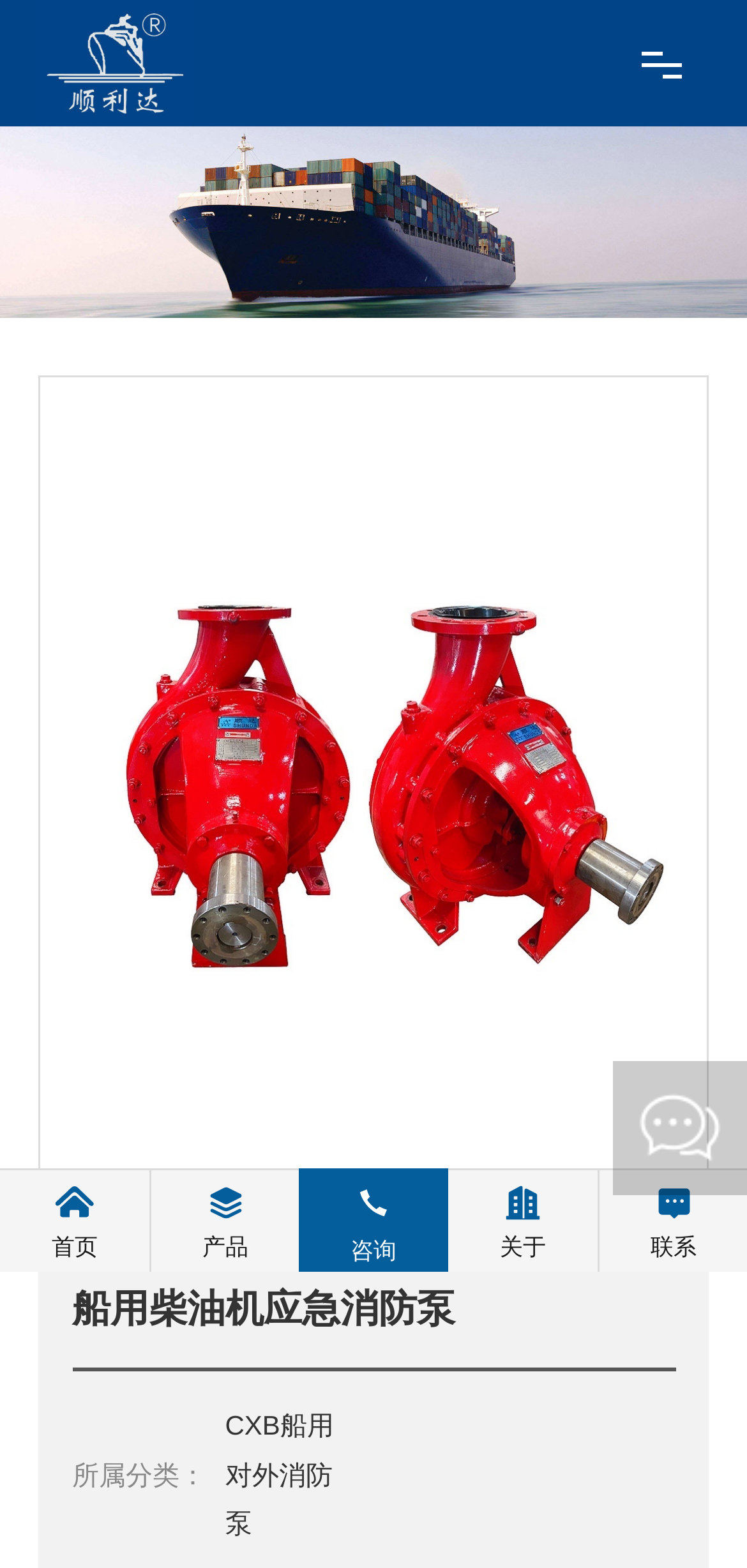Respond to the question below with a single word or phrase: What is the purpose of the buttons on the bottom?

Next and Previous slide